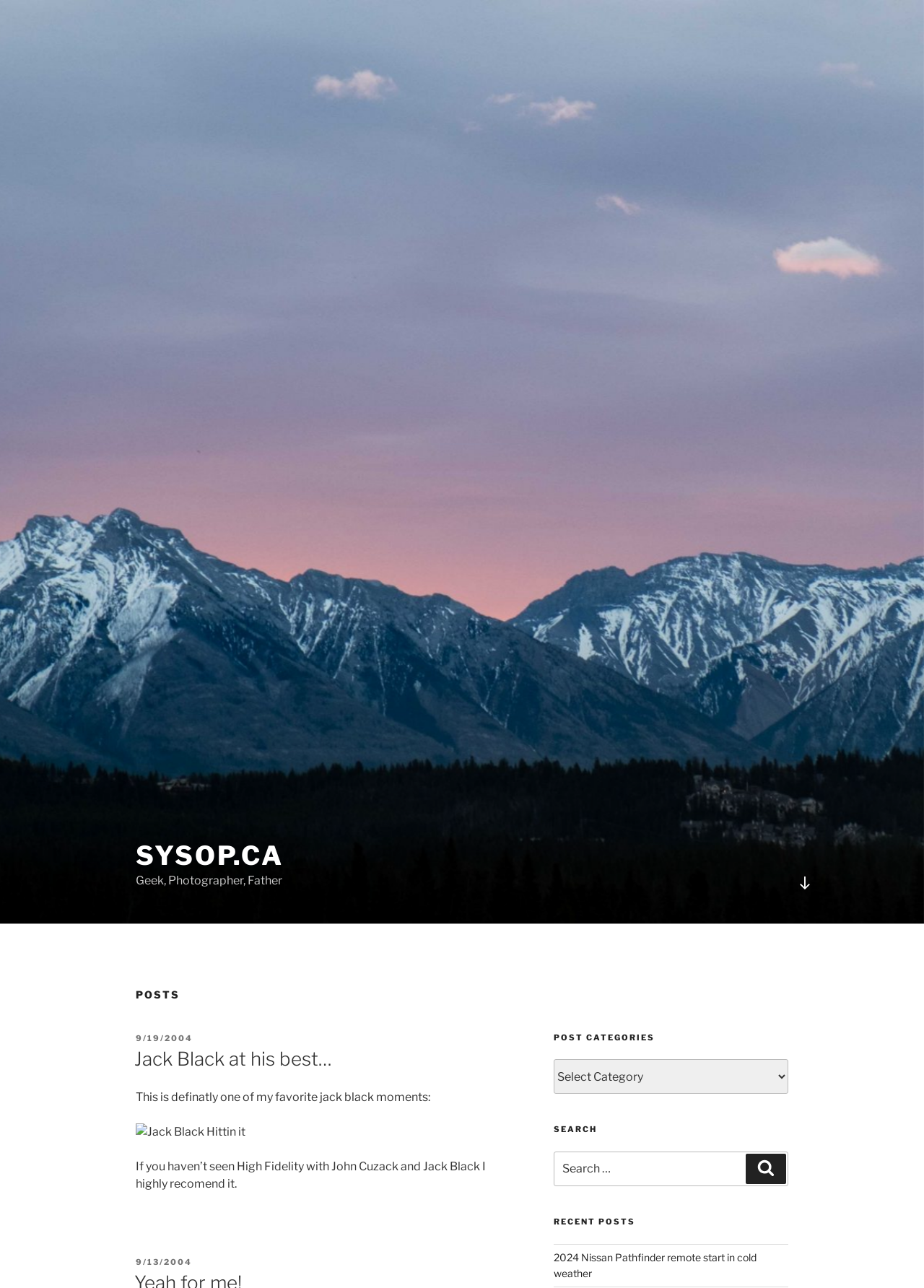Please provide the bounding box coordinate of the region that matches the element description: Jack Black at his best…. Coordinates should be in the format (top-left x, top-left y, bottom-right x, bottom-right y) and all values should be between 0 and 1.

[0.145, 0.814, 0.359, 0.831]